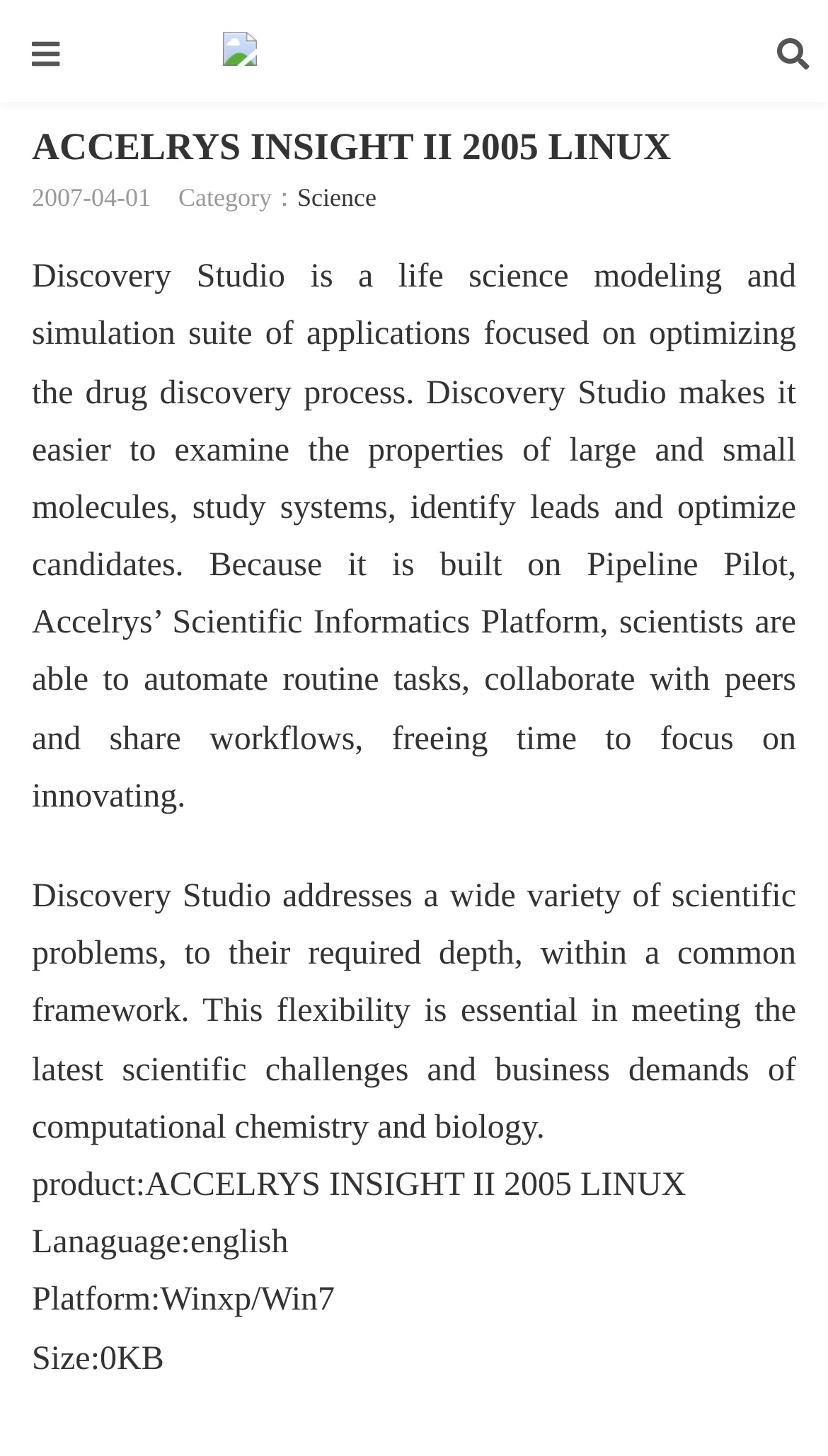Please determine the bounding box coordinates for the UI element described here. Use the format (top-left x, top-left y, bottom-right x, bottom-right y) with values bounded between 0 and 1: Crack software Archive

[0.269, 0.022, 0.731, 0.051]